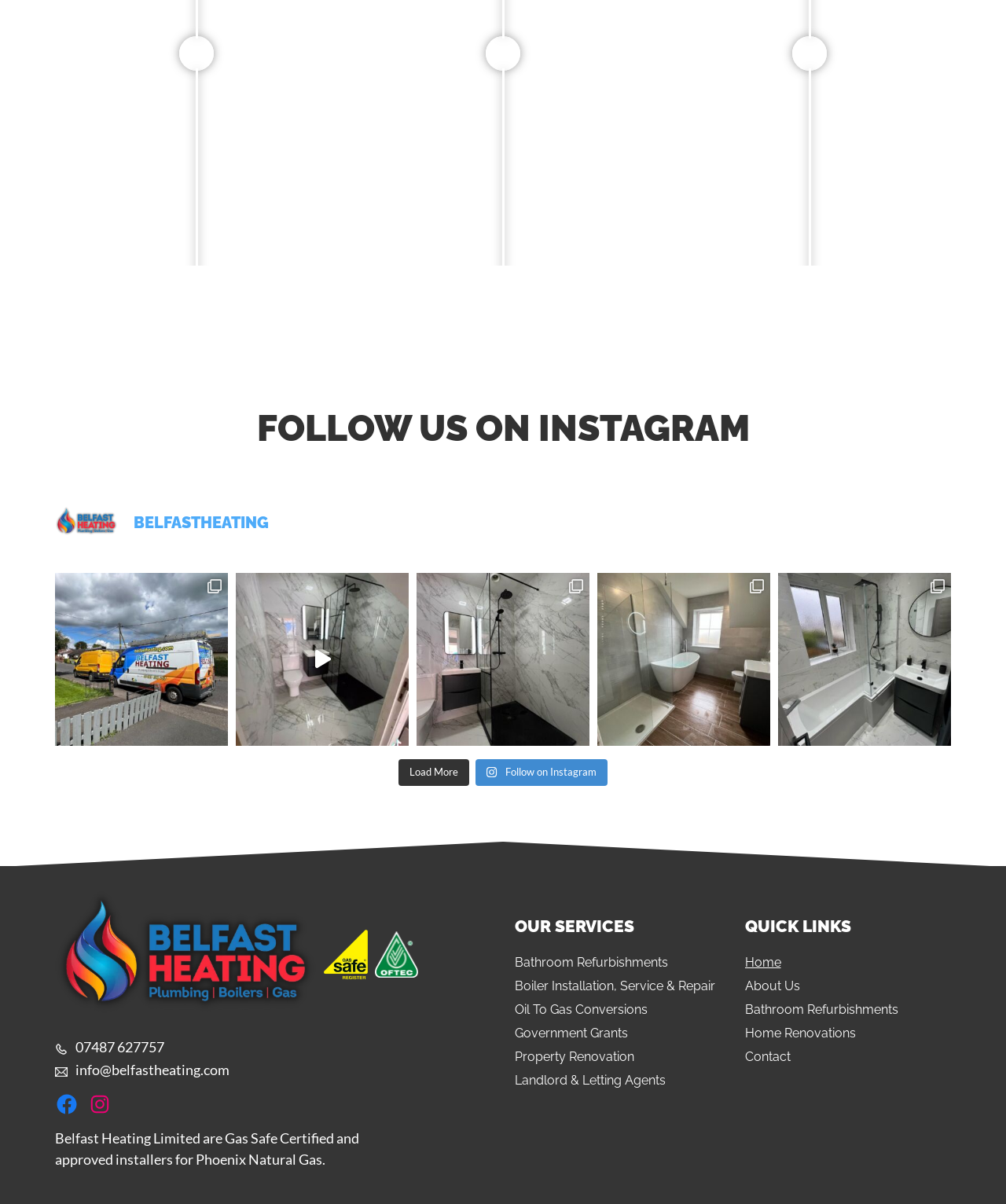Please identify the bounding box coordinates of the region to click in order to complete the given instruction: "View our Facebook page". The coordinates should be four float numbers between 0 and 1, i.e., [left, top, right, bottom].

[0.055, 0.907, 0.078, 0.927]